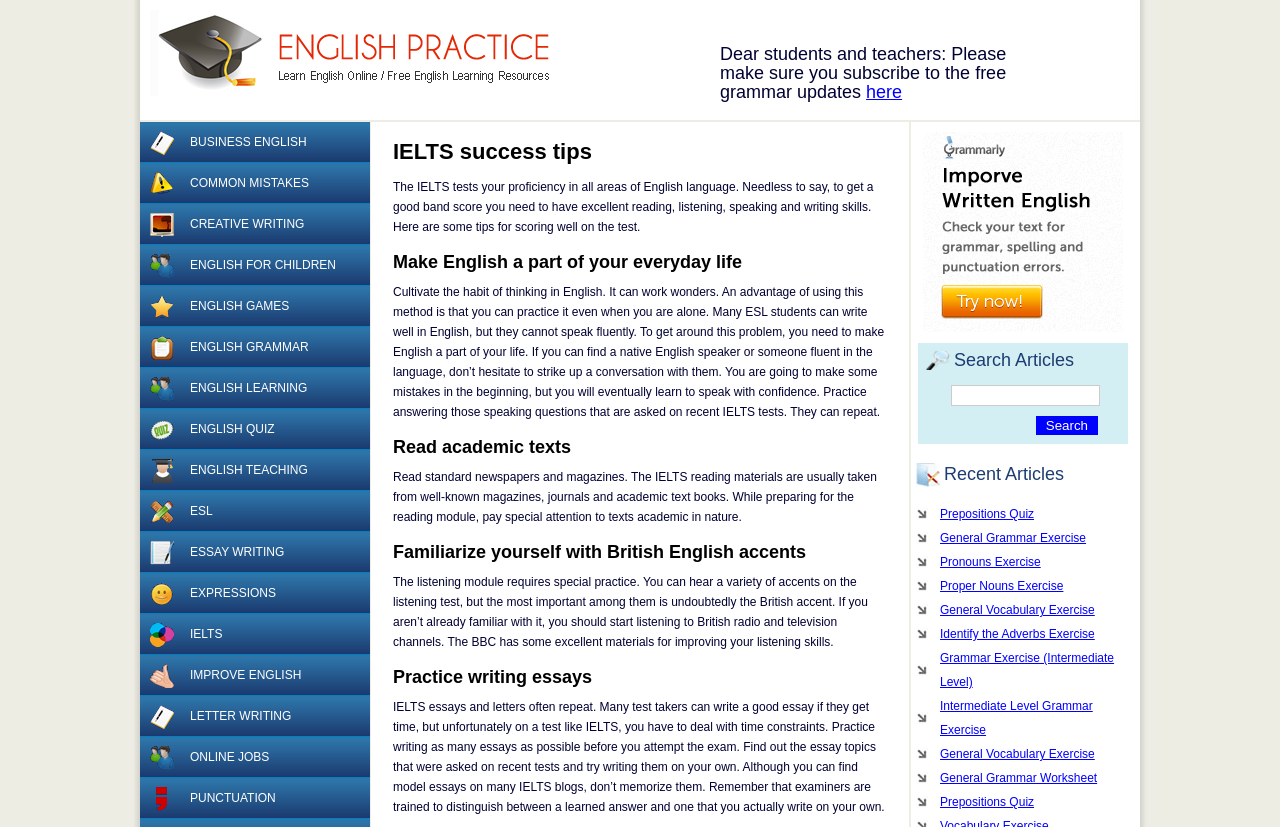Provide the text content of the webpage's main heading.

IELTS success tips